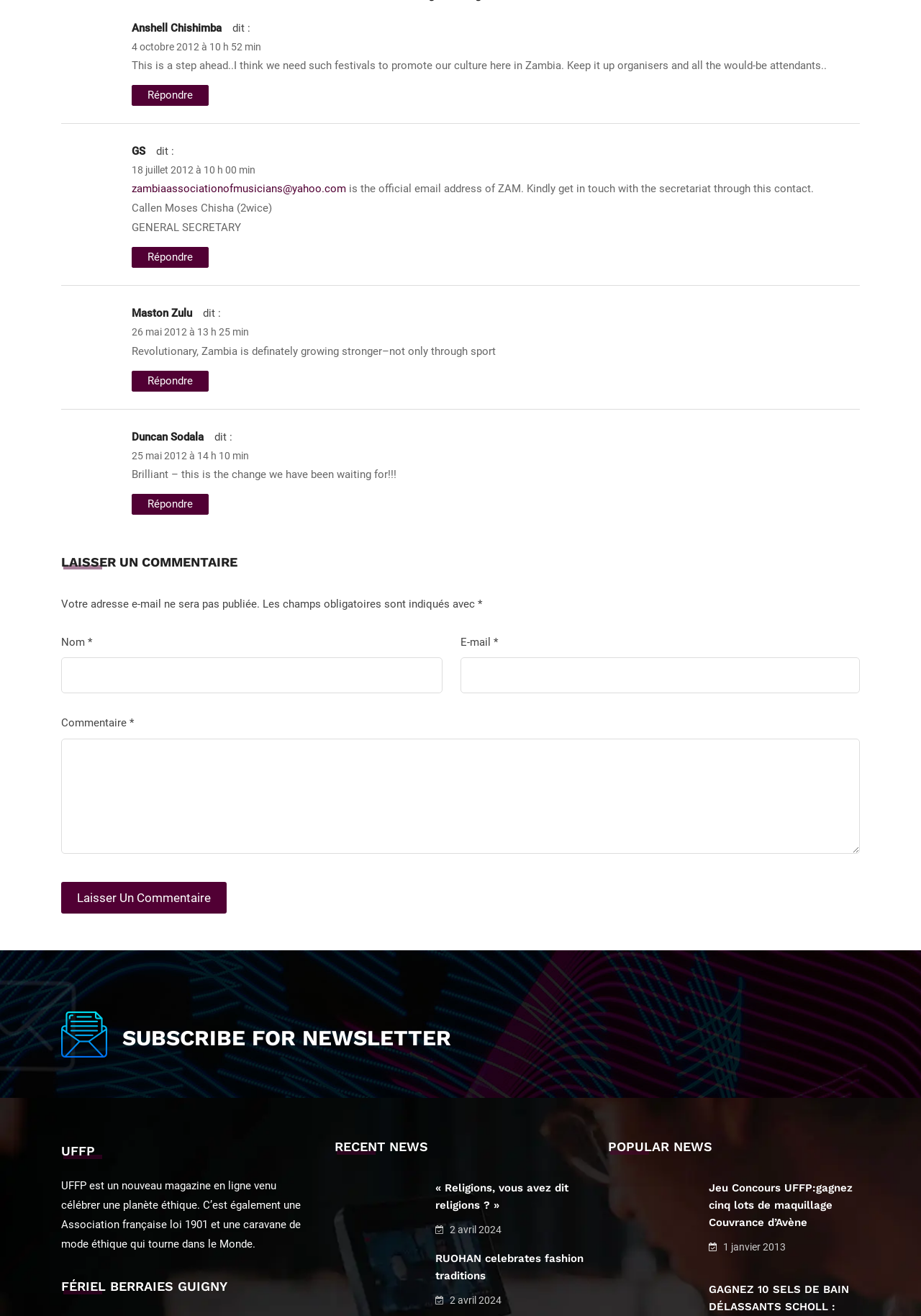What is the purpose of the webpage?
Using the information presented in the image, please offer a detailed response to the question.

I inferred the purpose of the webpage by reading the comments and texts on the webpage, which suggest that the webpage is promoting culture and festivals in Zambia, and encouraging people to participate and engage with these events.